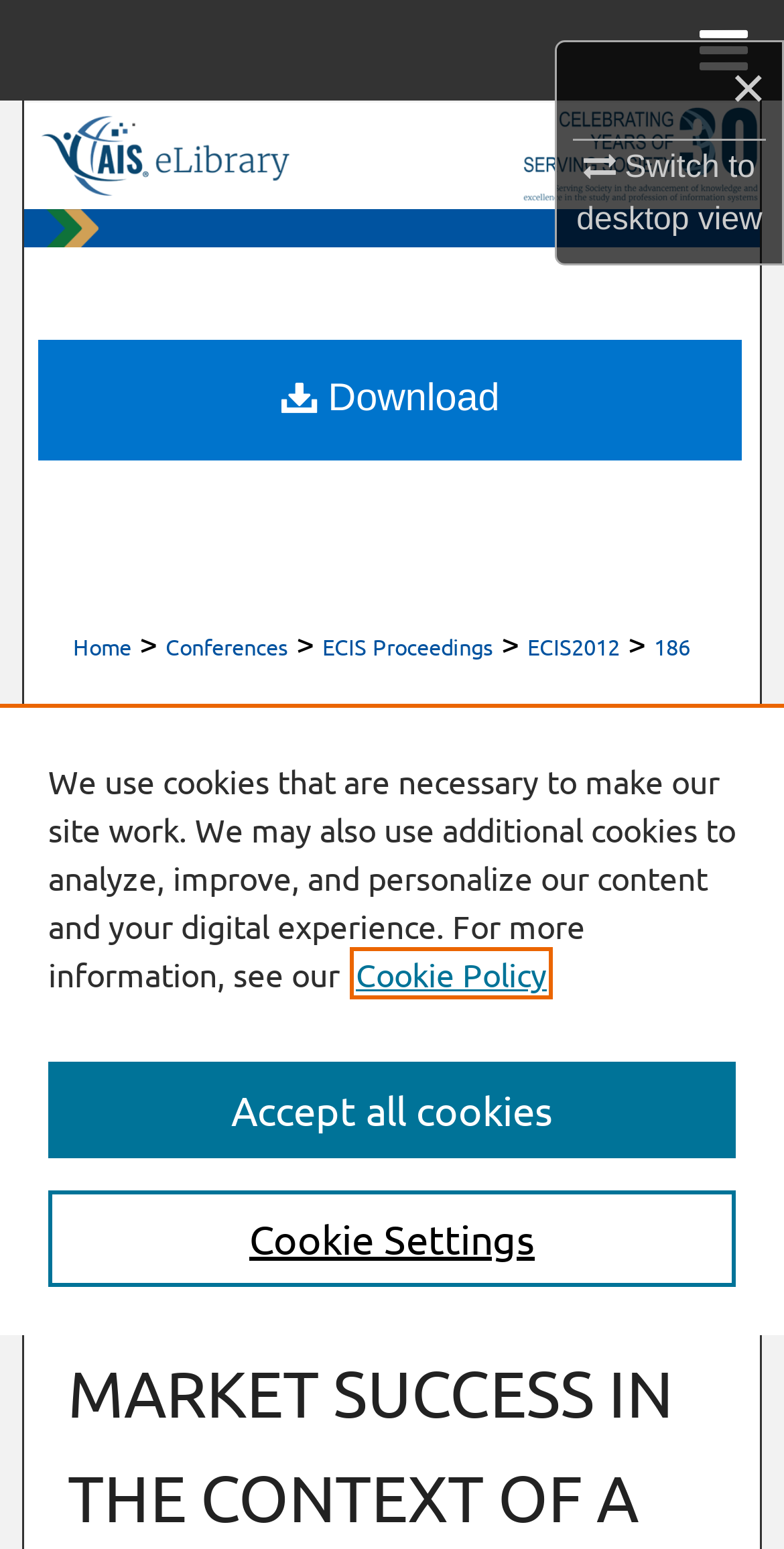Determine the bounding box for the described UI element: "Digital Commons Network™".

[0.0, 0.325, 1.0, 0.389]